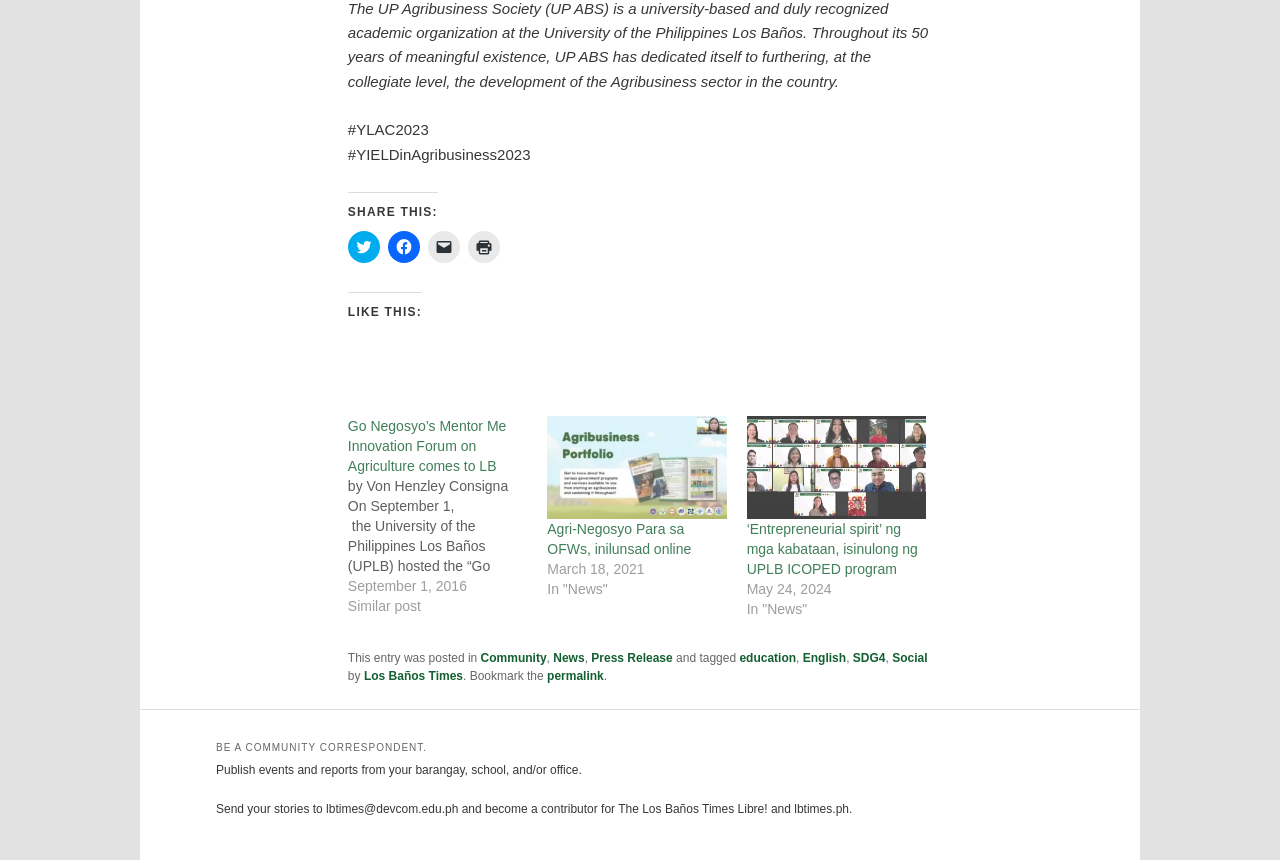Highlight the bounding box coordinates of the element that should be clicked to carry out the following instruction: "Read 'Go Negosyo’s Mentor Me Innovation Forum on Agriculture comes to LB'". The coordinates must be given as four float numbers ranging from 0 to 1, i.e., [left, top, right, bottom].

[0.272, 0.484, 0.428, 0.717]